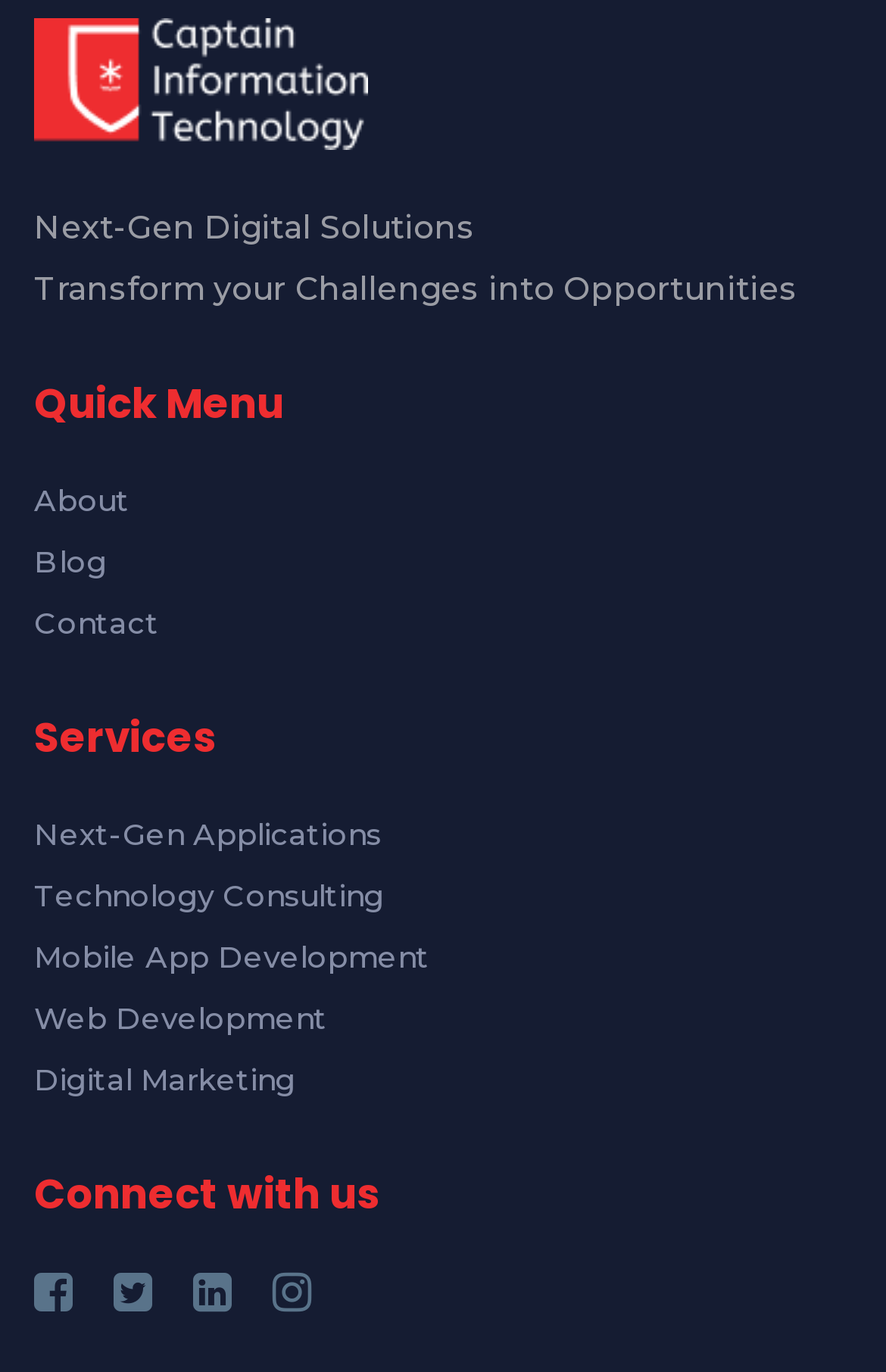Answer the following query with a single word or phrase:
What is the company name?

Not mentioned